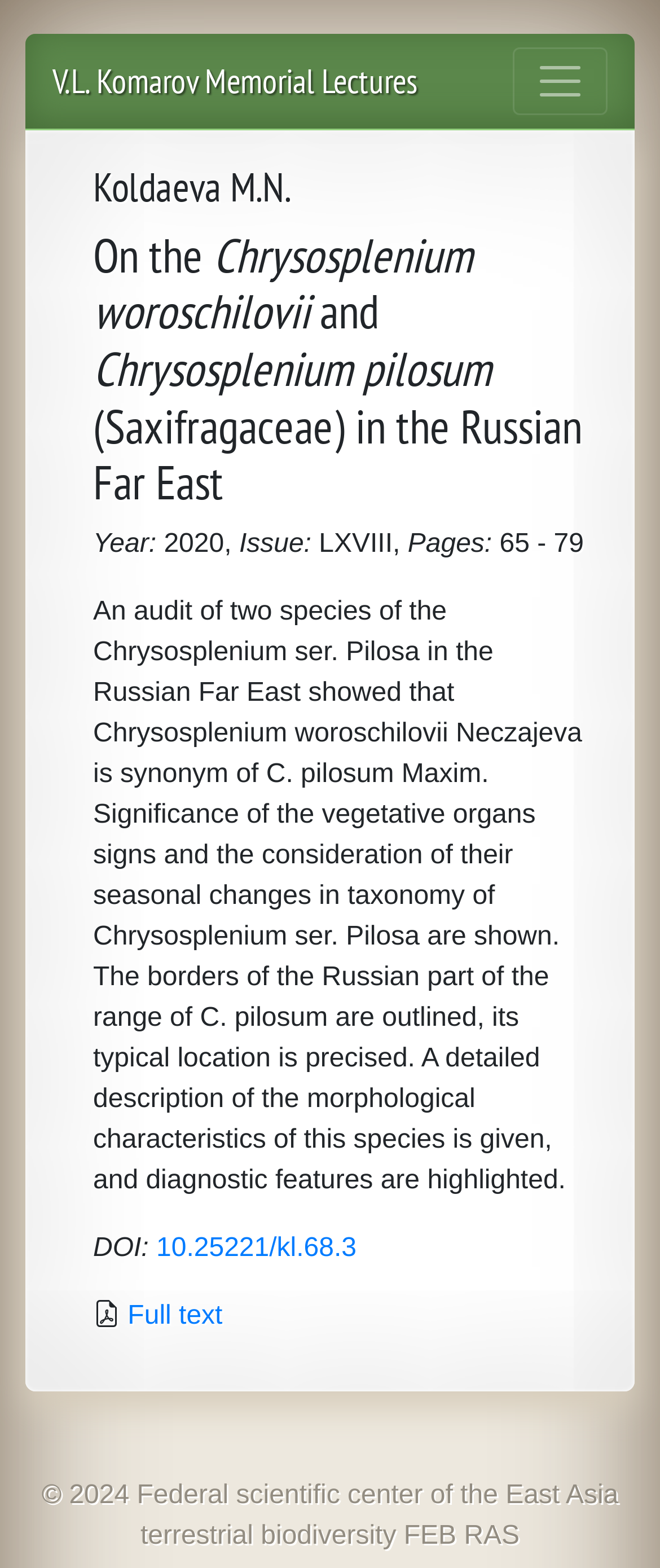What is the year of publication?
Based on the screenshot, provide your answer in one word or phrase.

2020